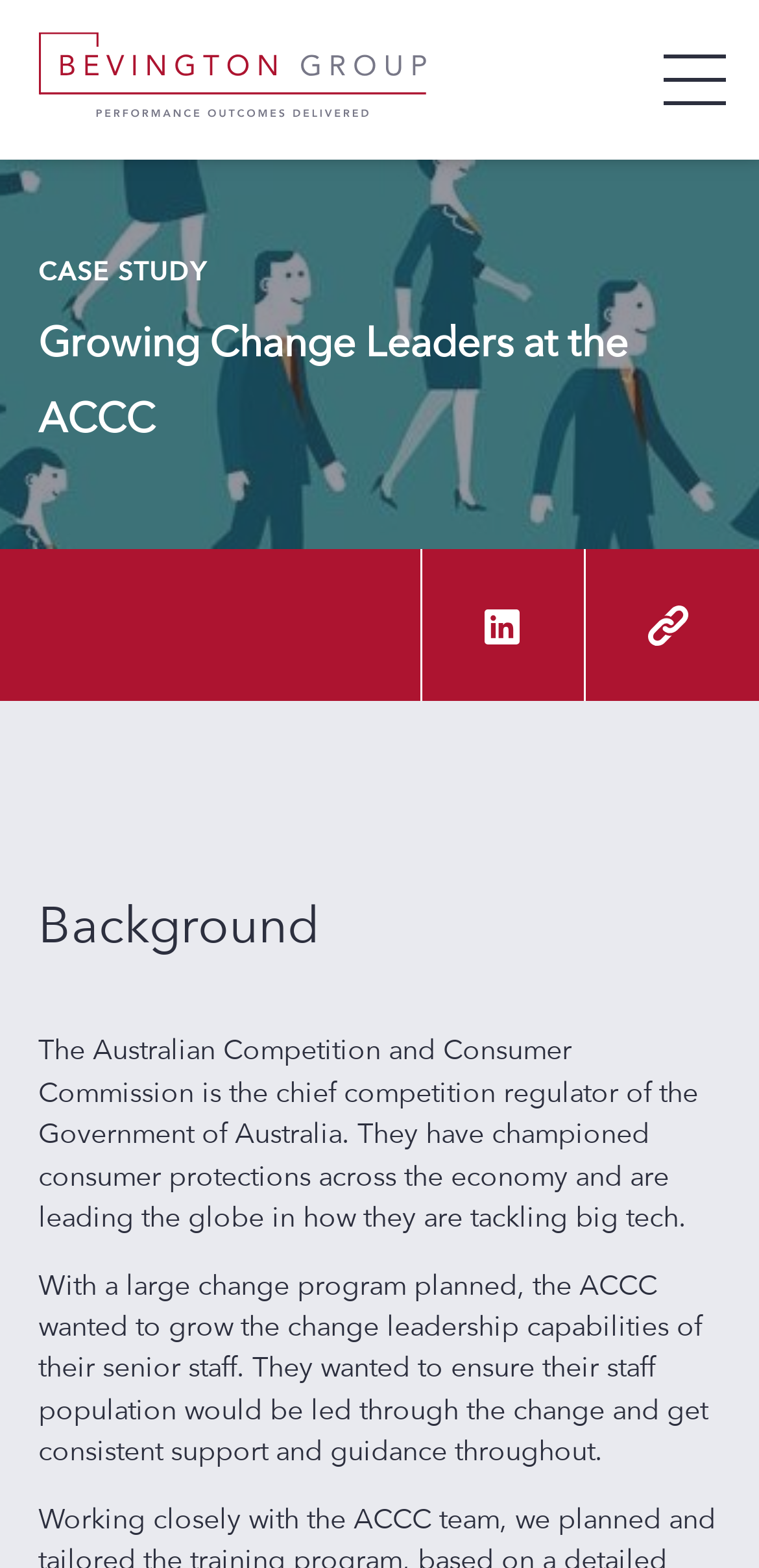Please identify the bounding box coordinates for the region that you need to click to follow this instruction: "Read the news article dated Sep 12 2016".

None